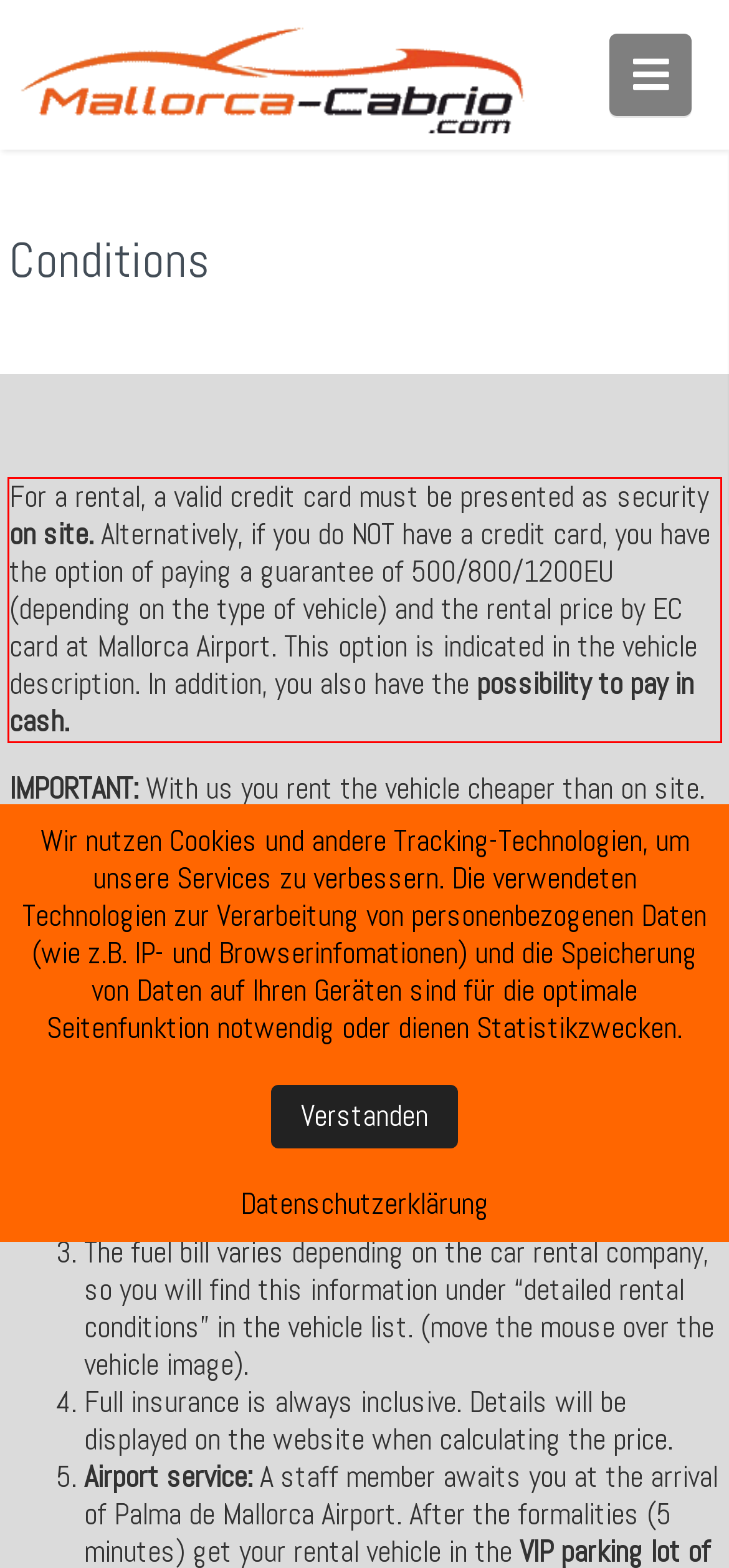Examine the screenshot of the webpage, locate the red bounding box, and generate the text contained within it.

For a rental, a valid credit card must be presented as security on site. Alternatively, if you do NOT have a credit card, you have the option of paying a guarantee of 500/800/1200EU (depending on the type of vehicle) and the rental price by EC card at Mallorca Airport. This option is indicated in the vehicle description. In addition, you also have the possibility to pay in cash.